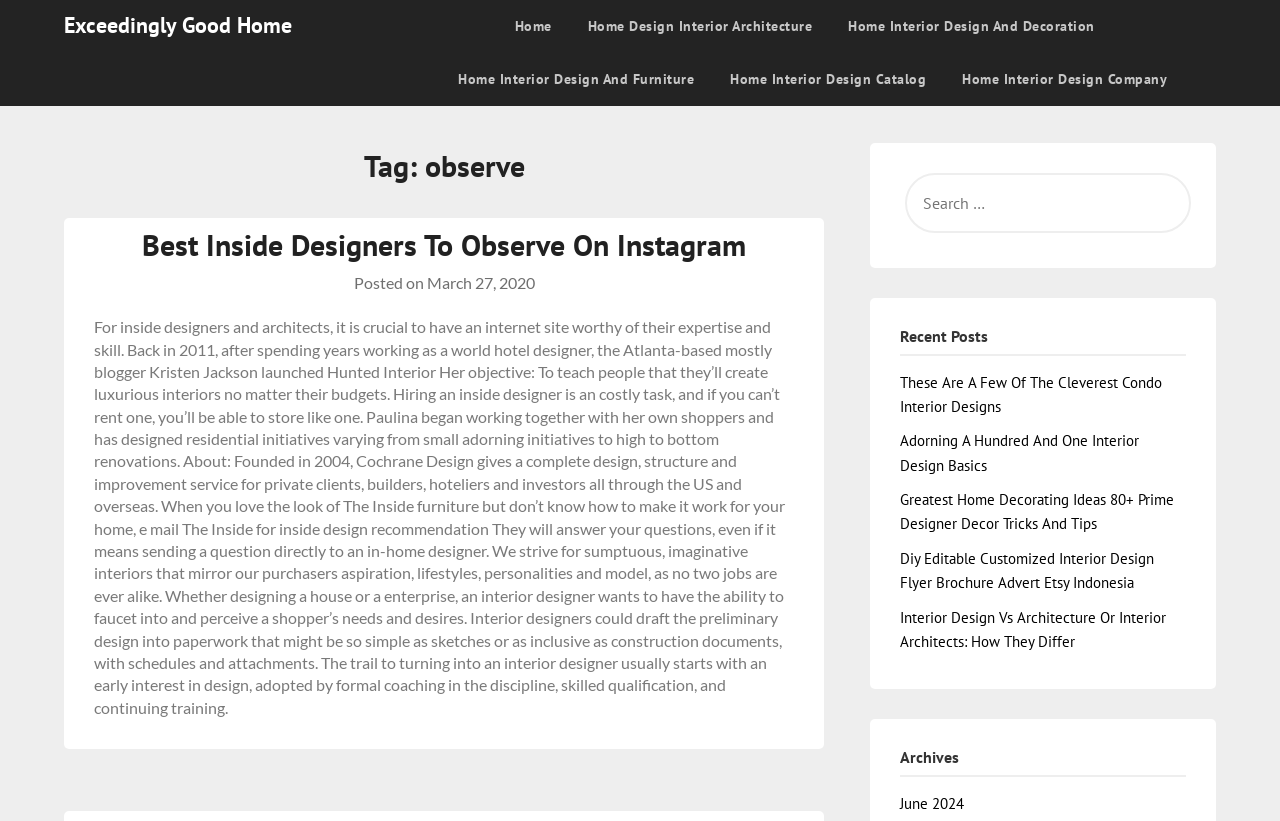Could you highlight the region that needs to be clicked to execute the instruction: "view the 'Recent Posts'"?

[0.703, 0.393, 0.927, 0.424]